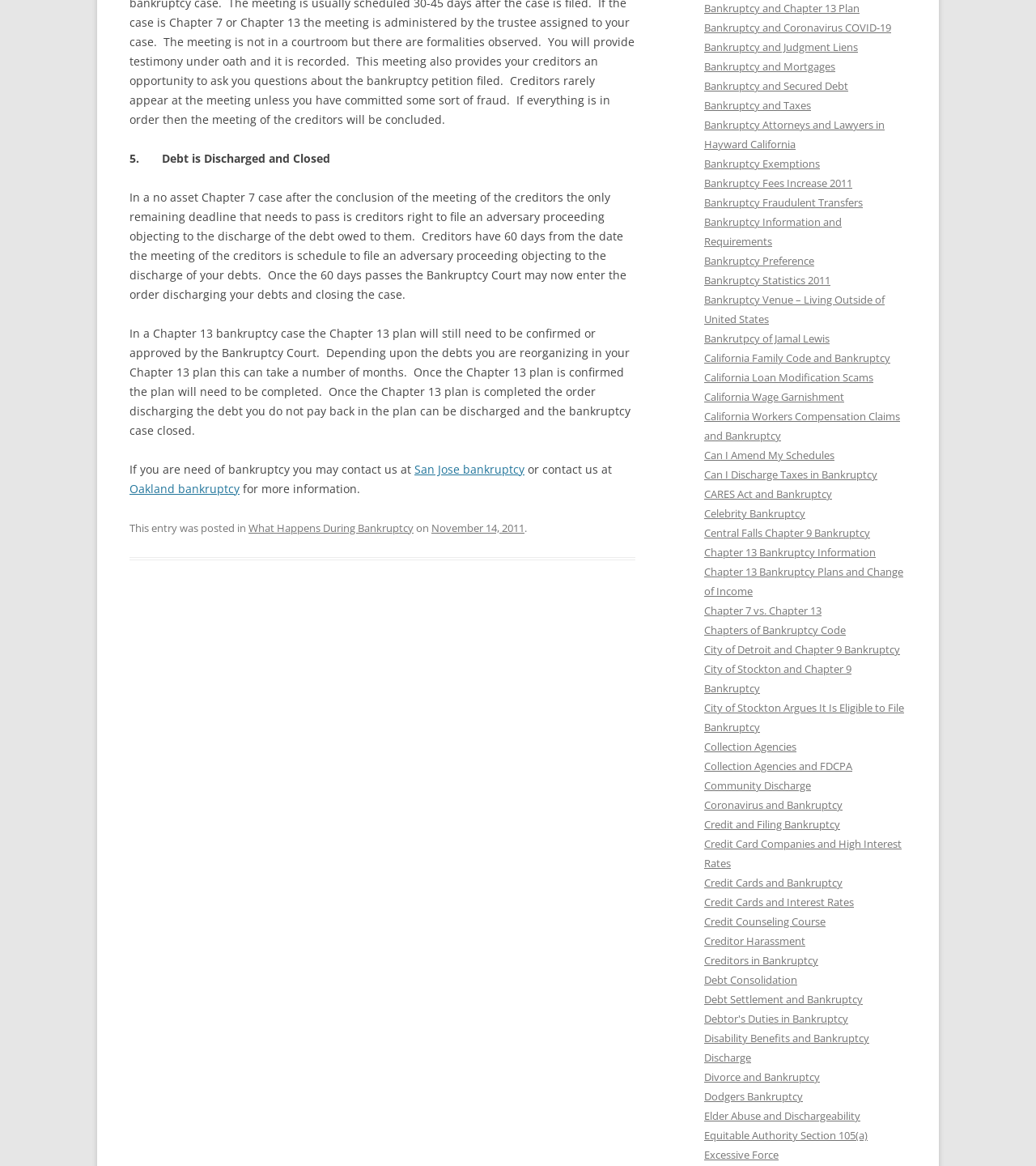Determine the bounding box coordinates for the clickable element required to fulfill the instruction: "Contact San Jose bankruptcy for more information". Provide the coordinates as four float numbers between 0 and 1, i.e., [left, top, right, bottom].

[0.4, 0.396, 0.506, 0.409]